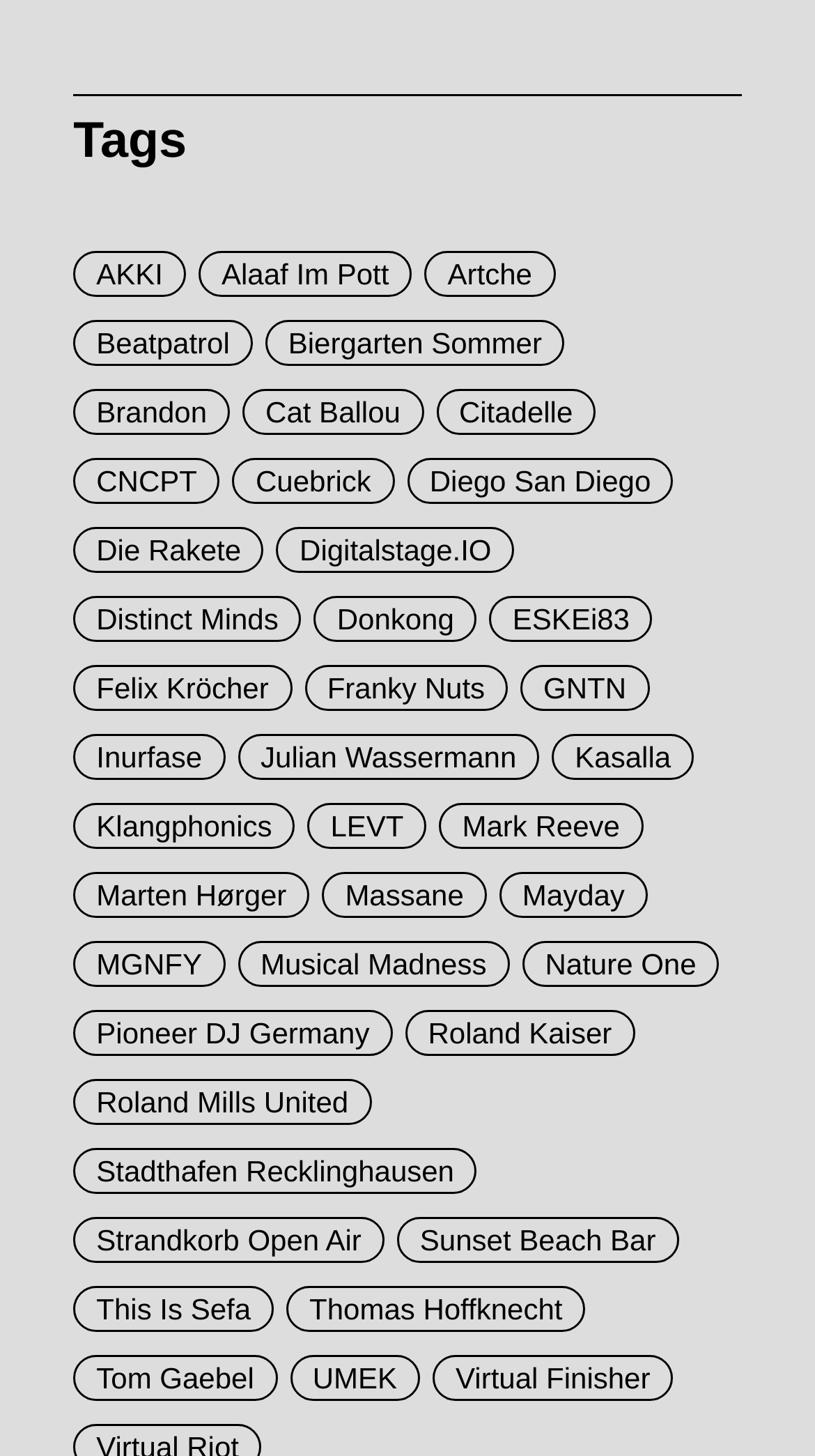Reply to the question with a brief word or phrase: What is the text of the first link on the webpage?

AKKI